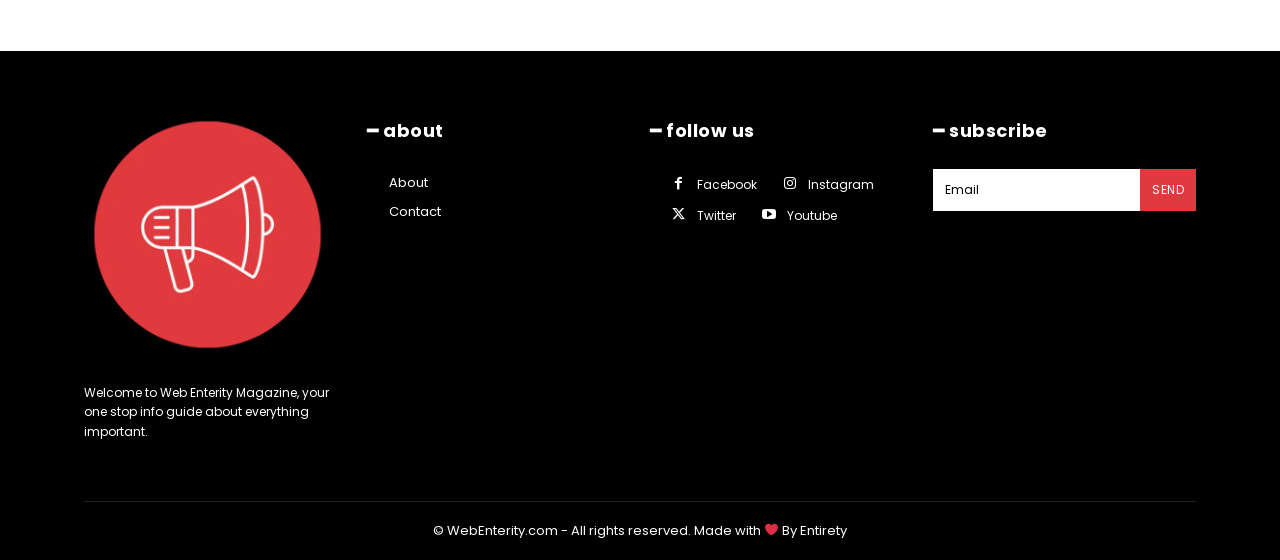Can you provide the bounding box coordinates for the element that should be clicked to implement the instruction: "Visit the company page"?

None